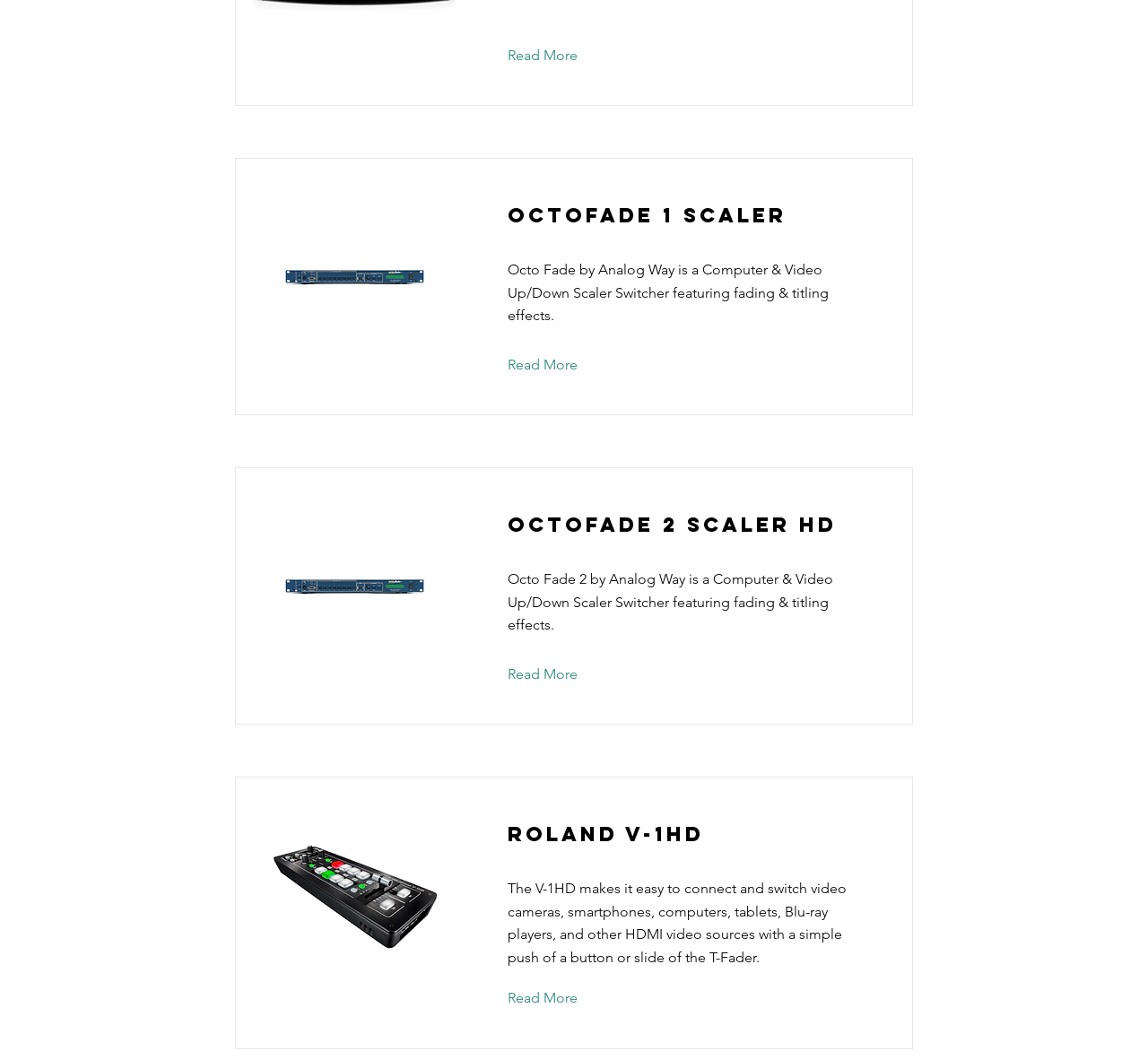What effects are featured in the Octofade scalers?
Give a detailed explanation using the information visible in the image.

The Octofade scalers feature fading and titling effects, as described in the StaticText elements with bounding box coordinates [0.442, 0.246, 0.722, 0.306] and [0.442, 0.538, 0.726, 0.598]